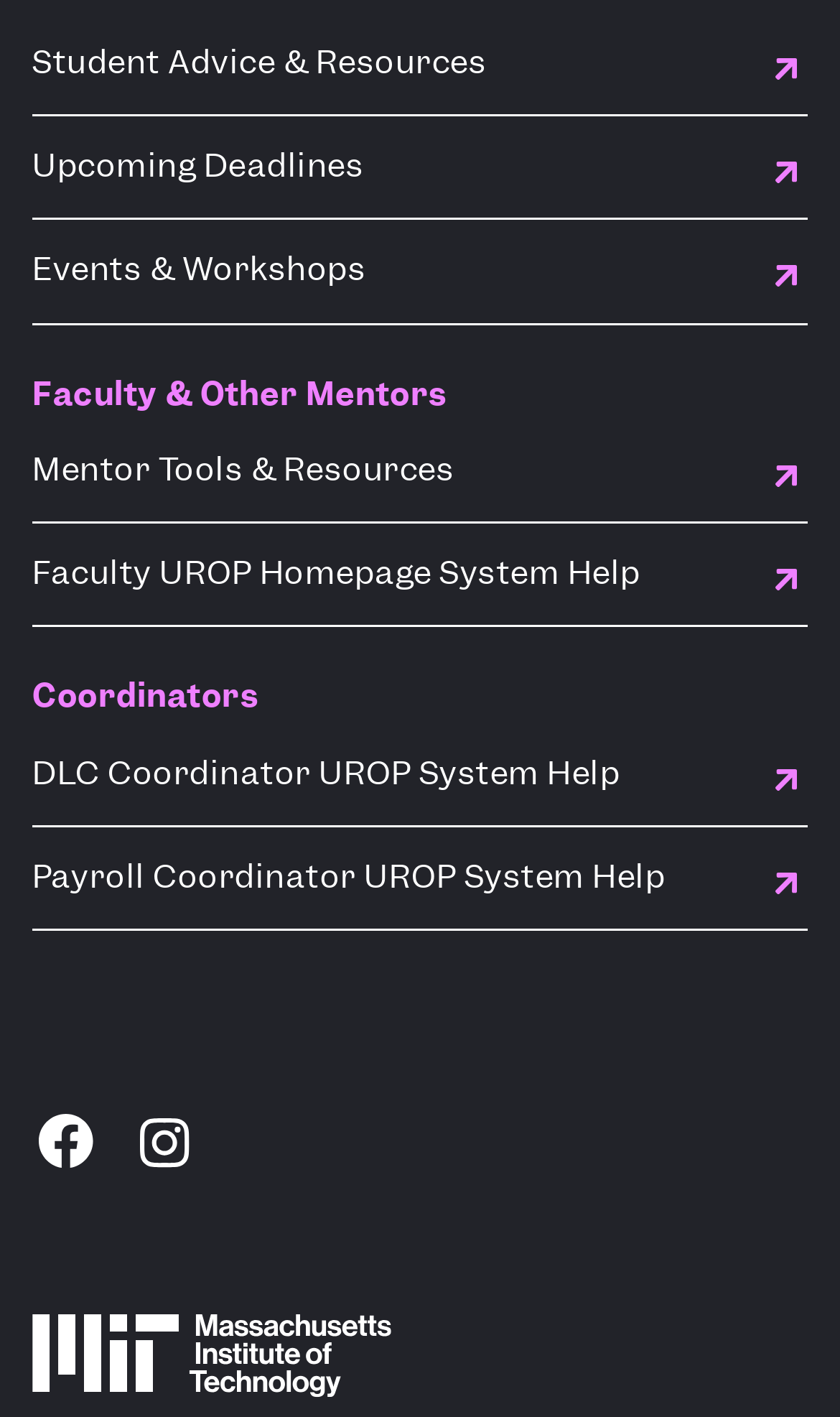Provide a short answer to the following question with just one word or phrase: What is the name of the institution at the bottom of the webpage?

Massachusetts Institute of Technology